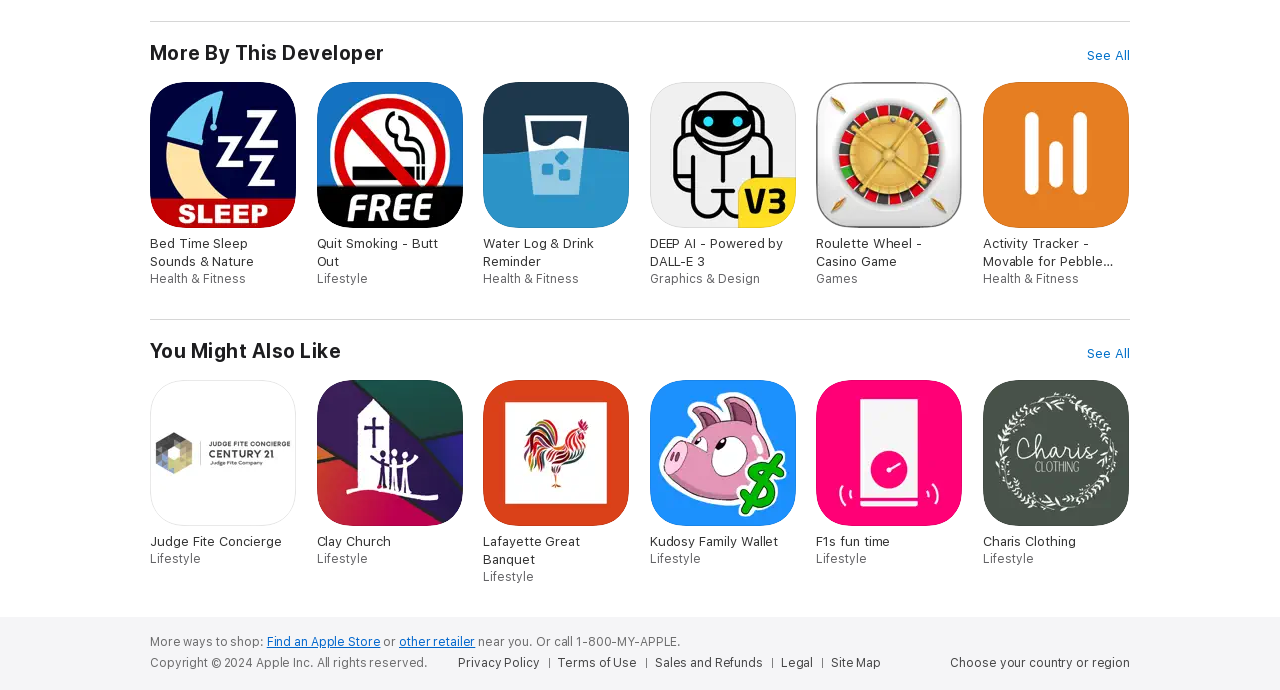What is the position of 'See All' relative to 'More By This Developer'?
Using the image as a reference, give a one-word or short phrase answer.

Right